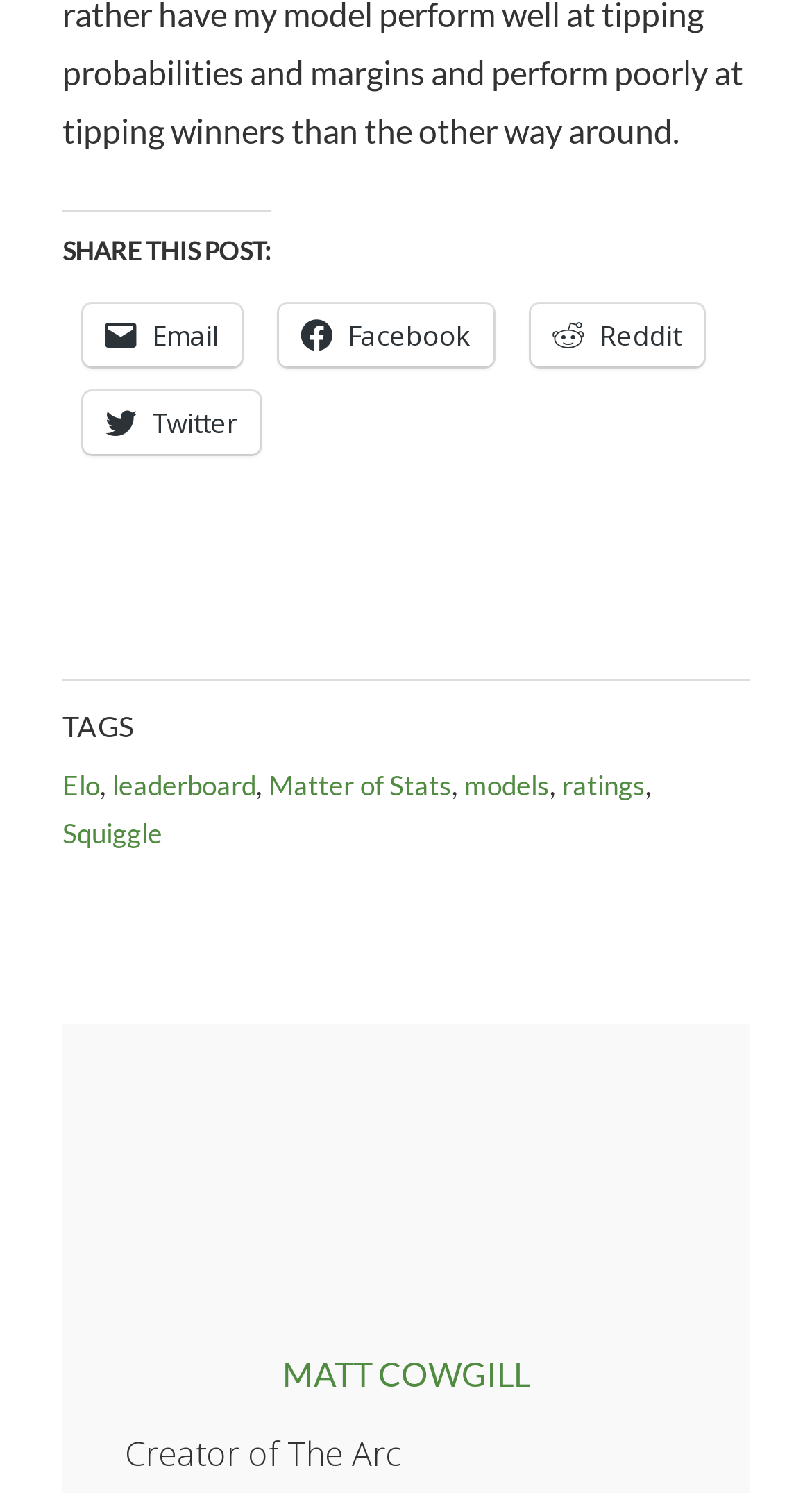Using the given description, provide the bounding box coordinates formatted as (top-left x, top-left y, bottom-right x, bottom-right y), with all values being floating point numbers between 0 and 1. Description: Marius Welt

None